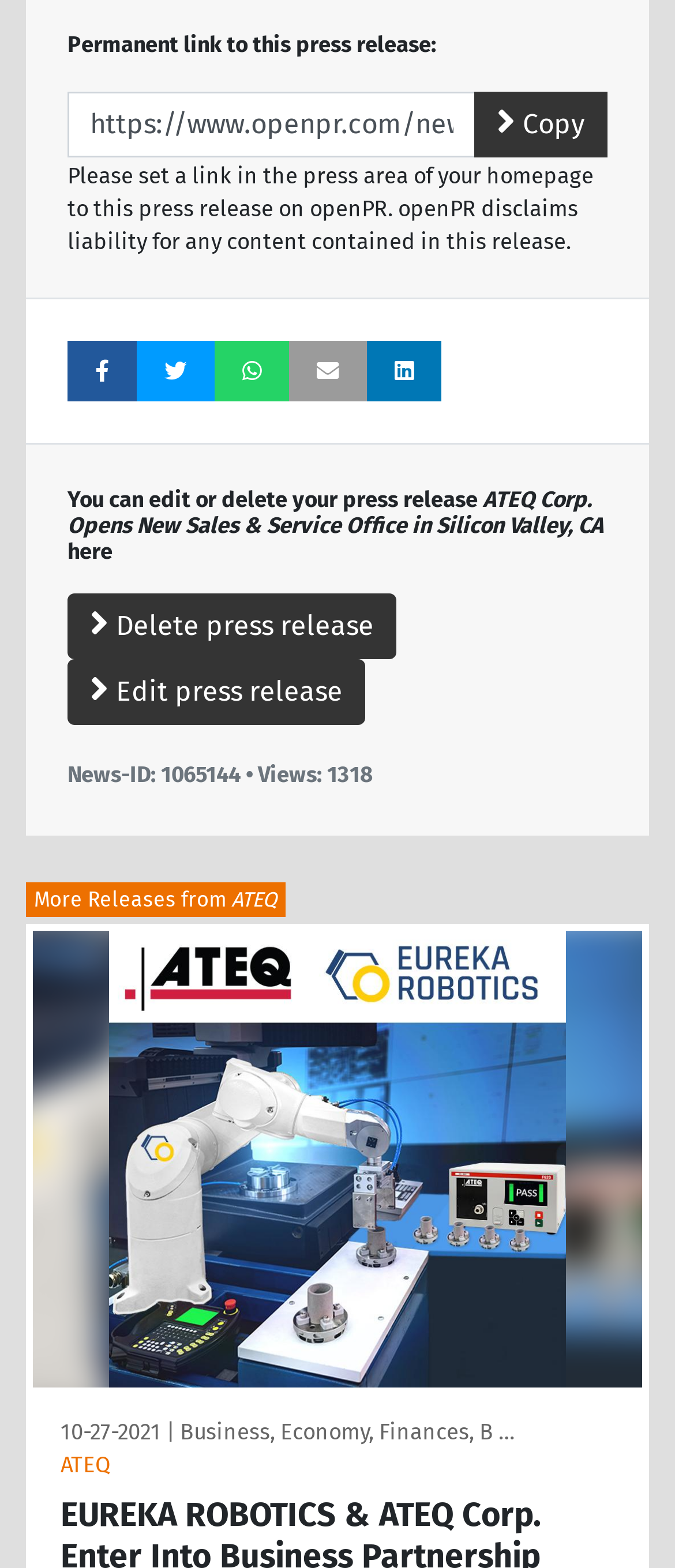What is the name of the company that opened a new sales office?
Based on the image, answer the question with as much detail as possible.

The name of the company can be found in the heading 'You can edit or delete your press release ATEQ Corp. Opens New Sales & Service Office in Silicon Valley, CA here' which is located at the top of the webpage.